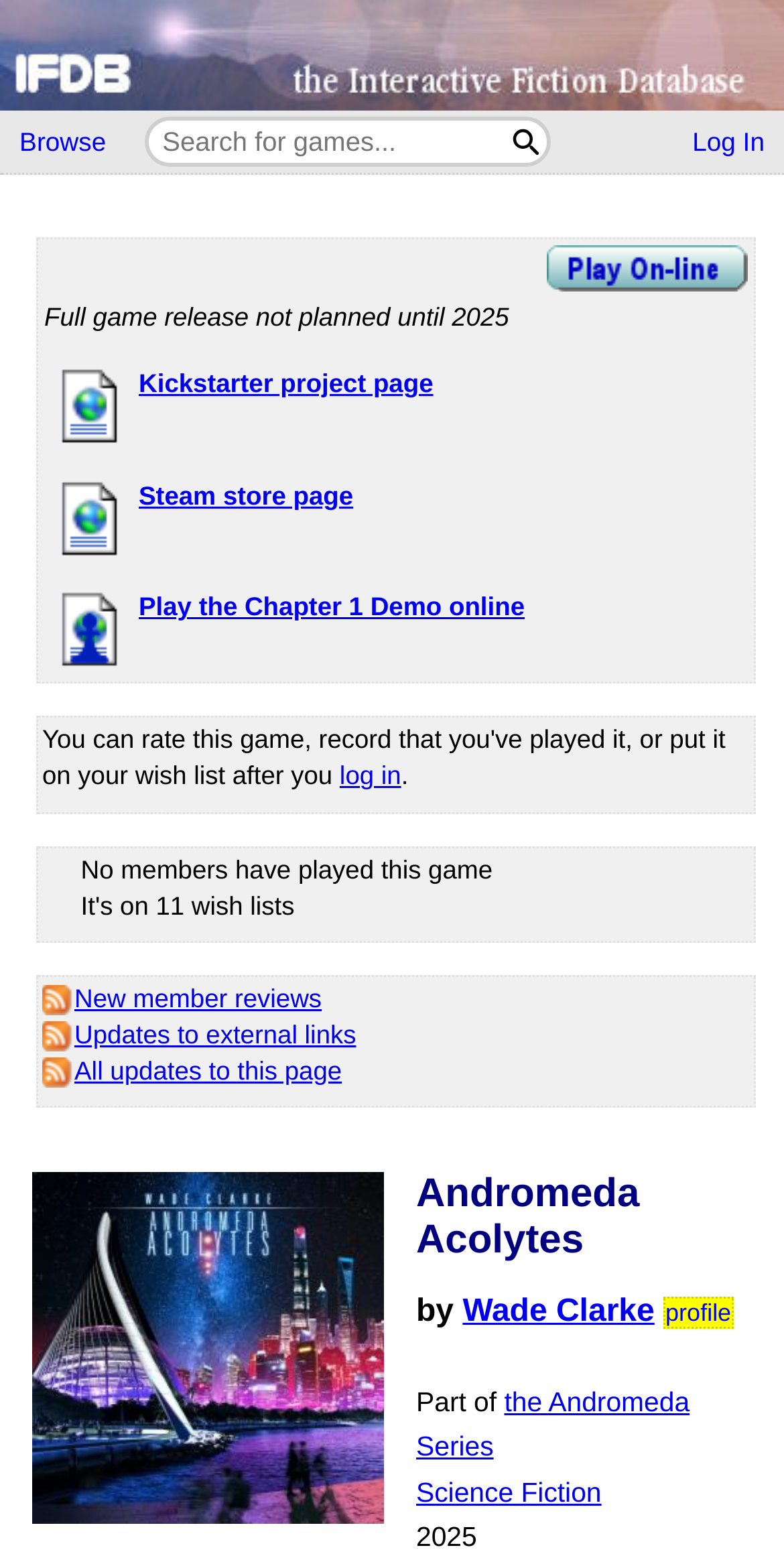What is the name of the game?
Please respond to the question with a detailed and thorough explanation.

The name of the game can be found in the heading element at the top of the webpage, which reads 'Andromeda Acolytes - Details'.